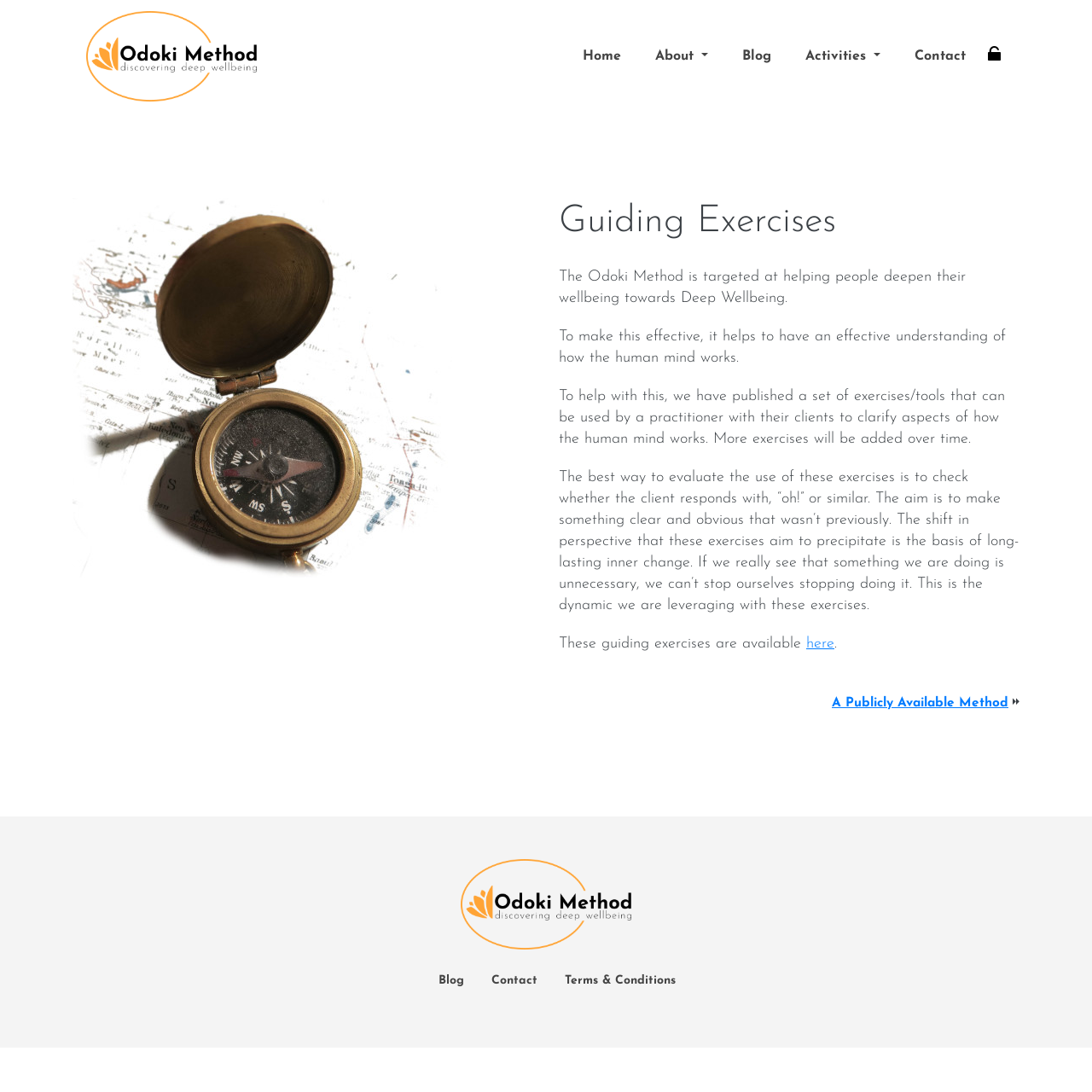Based on the element description: "A Publicly Available Method", identify the UI element and provide its bounding box coordinates. Use four float numbers between 0 and 1, [left, top, right, bottom].

[0.762, 0.638, 0.923, 0.65]